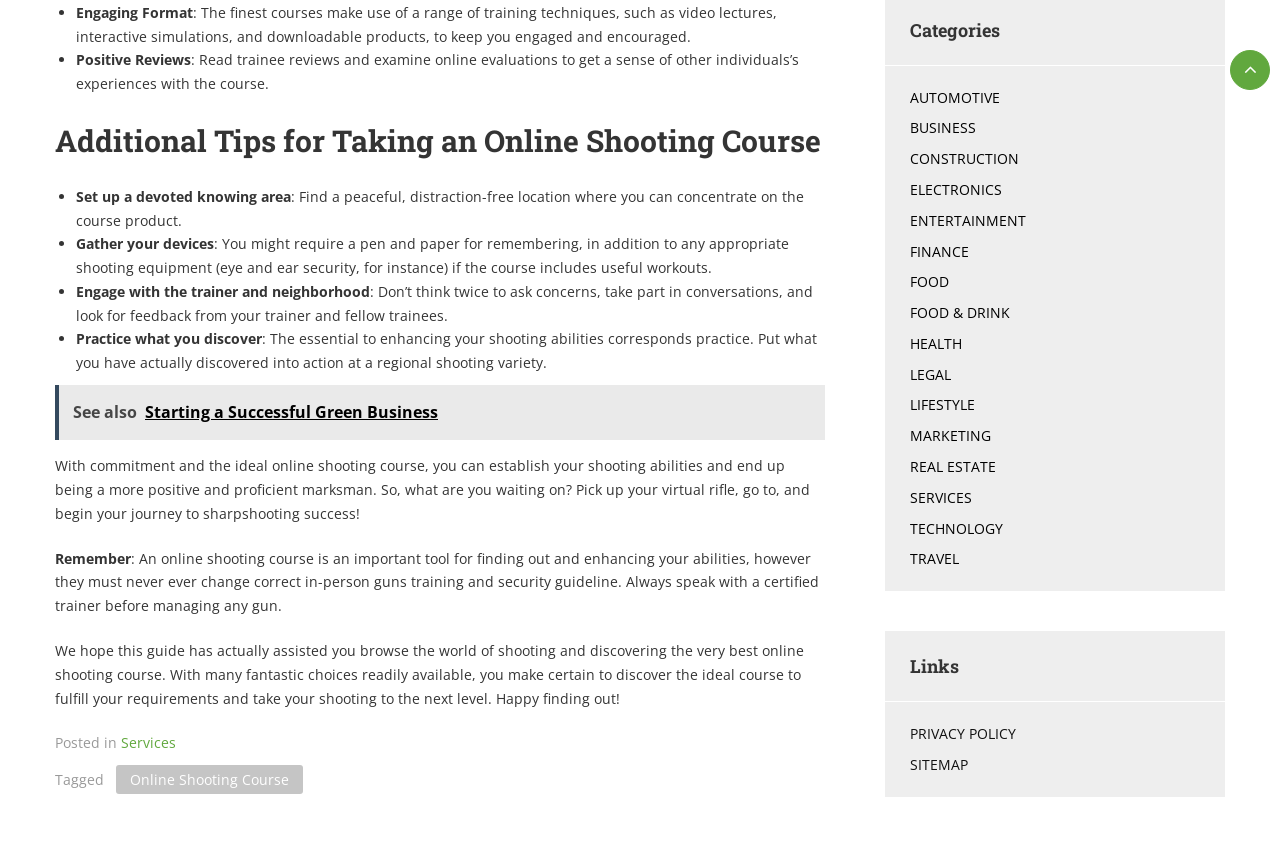Identify the bounding box coordinates of the area you need to click to perform the following instruction: "Click on 'AUTOMOTIVE'".

[0.711, 0.1, 0.914, 0.128]